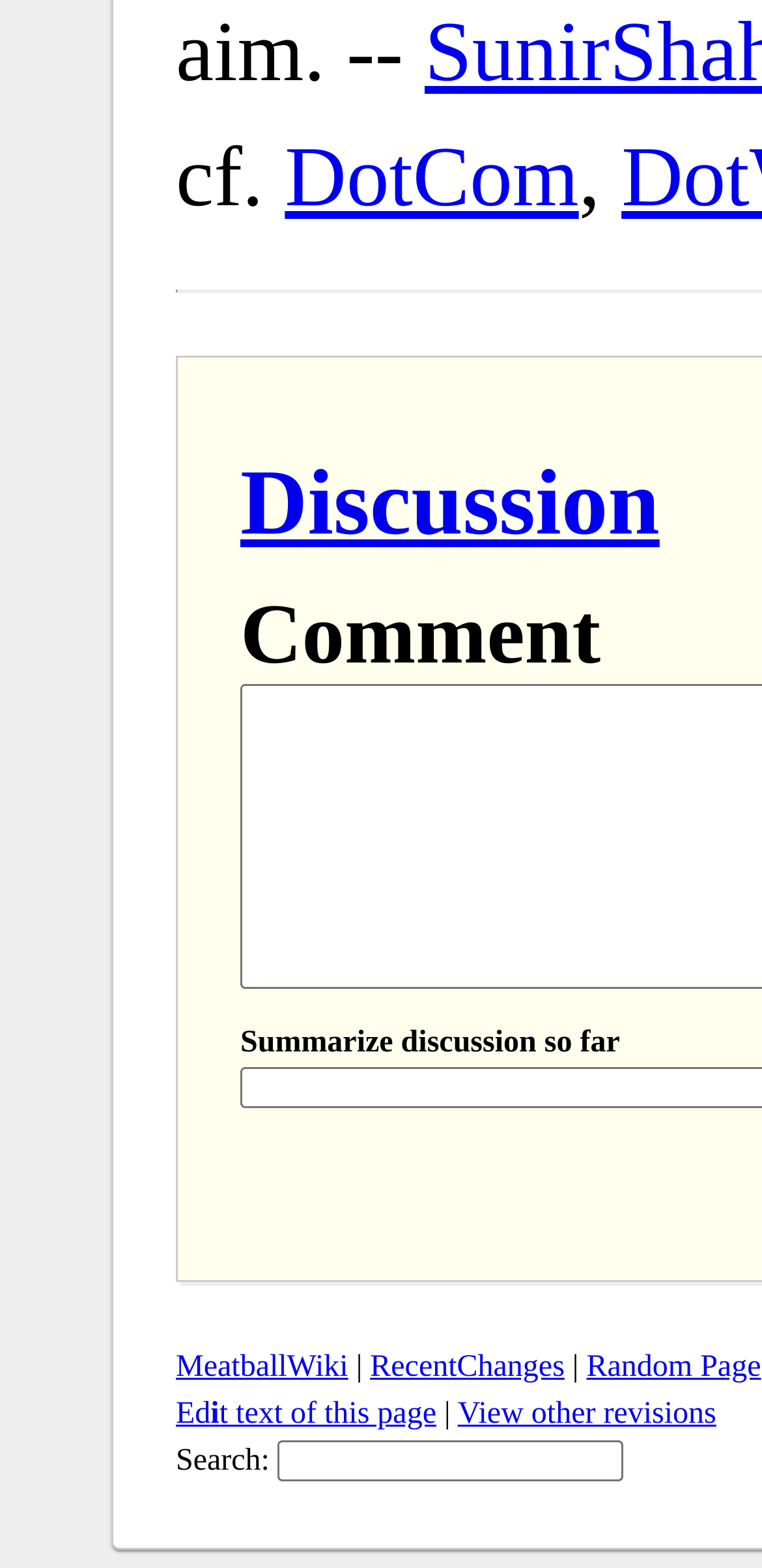Locate the bounding box coordinates of the element that should be clicked to fulfill the instruction: "Edit this page".

[0.231, 0.891, 0.573, 0.912]